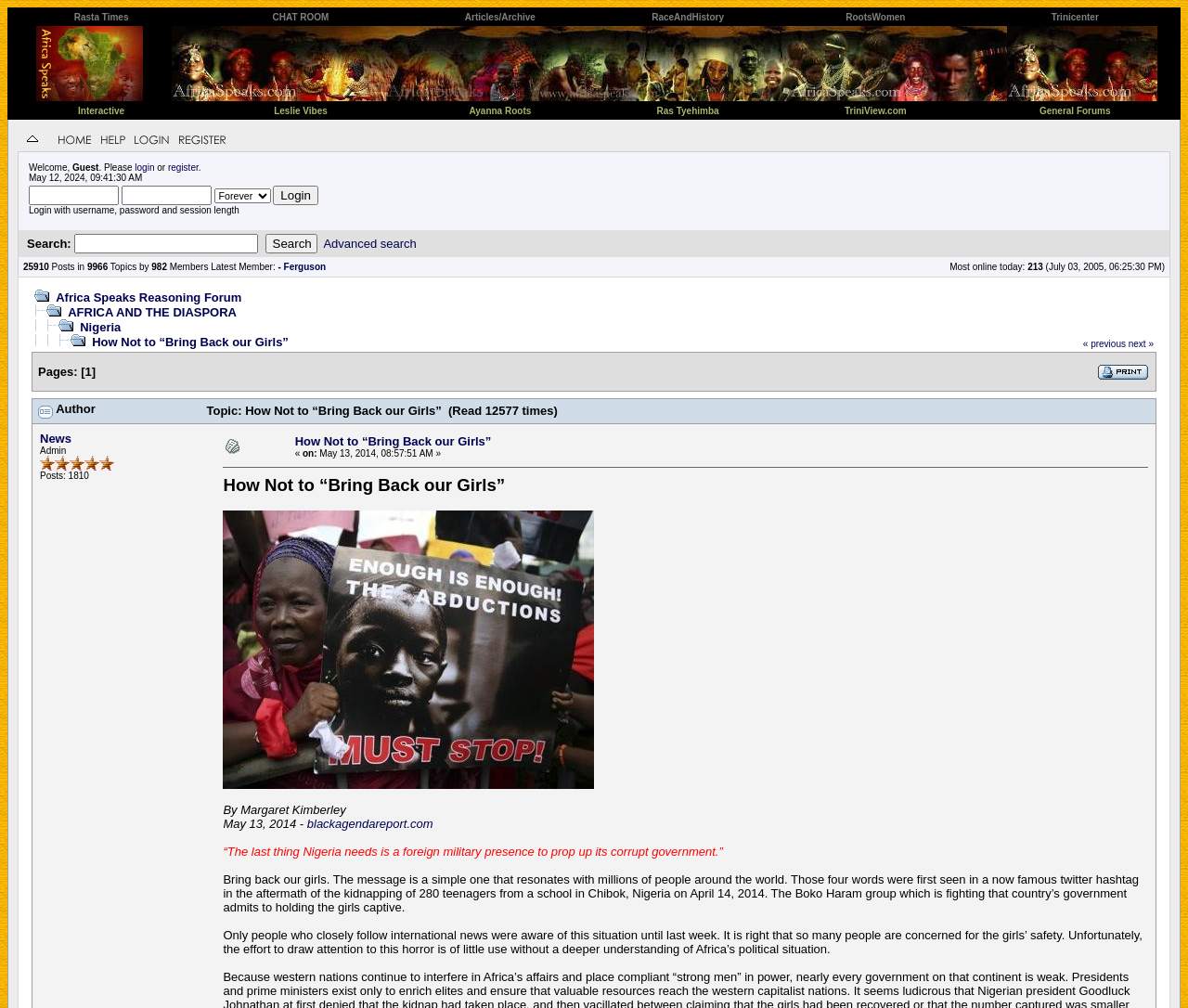What is the name of the website?
Provide a concise answer using a single word or phrase based on the image.

Rasta Times